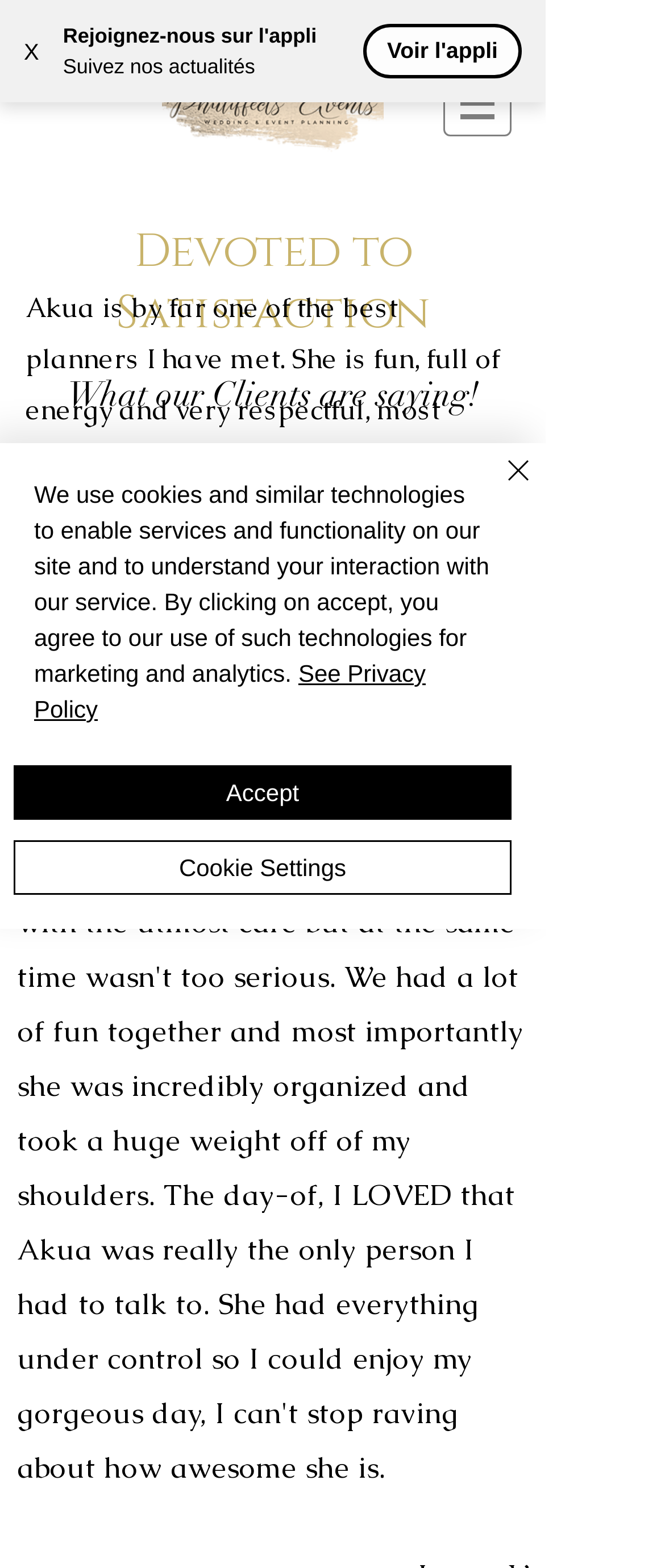Provide your answer in one word or a succinct phrase for the question: 
What is the purpose of the button with the 'X' text?

Close